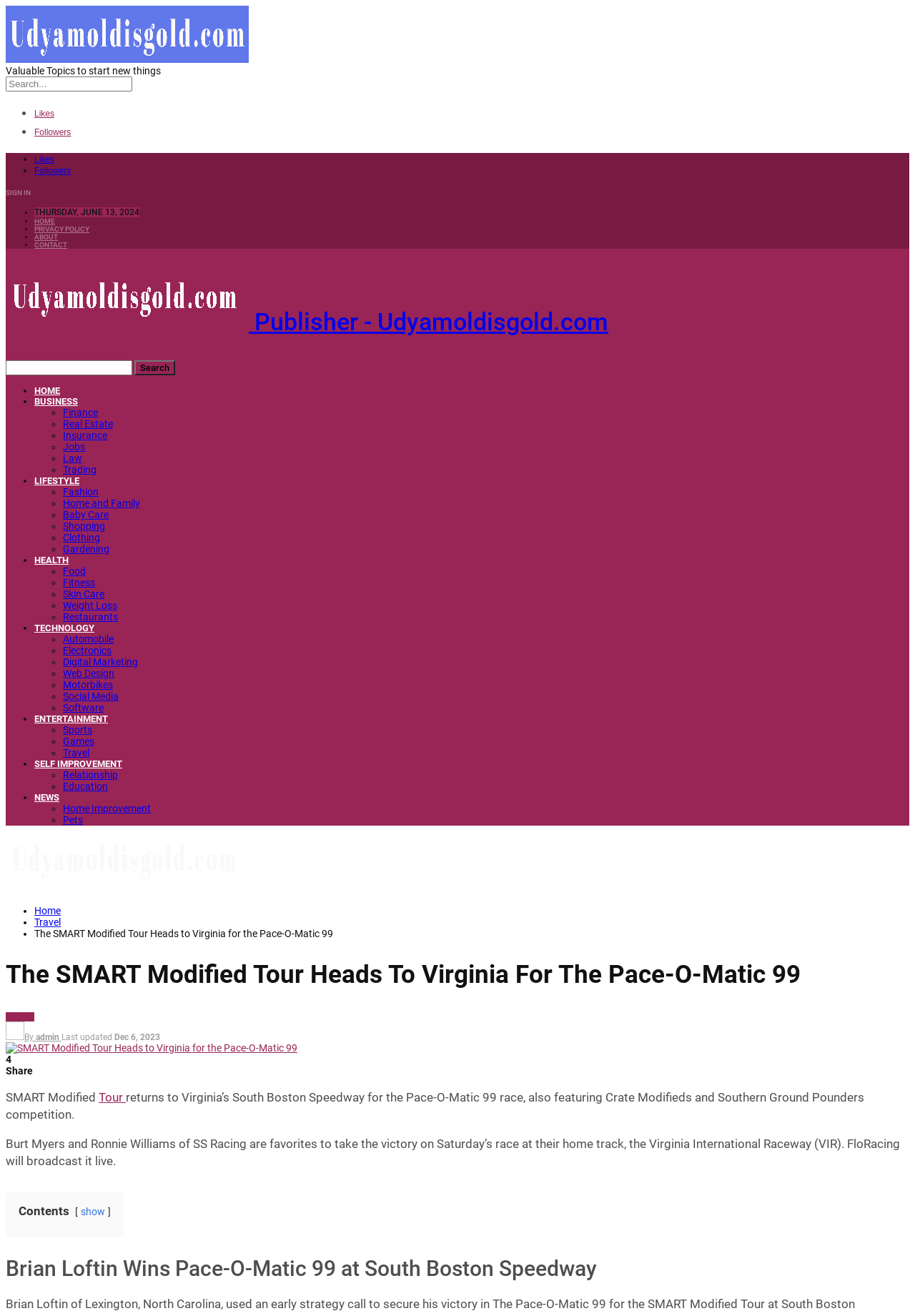Find and generate the main title of the webpage.

The SMART Modified Tour Heads To Virginia For The Pace-O-Matic 99